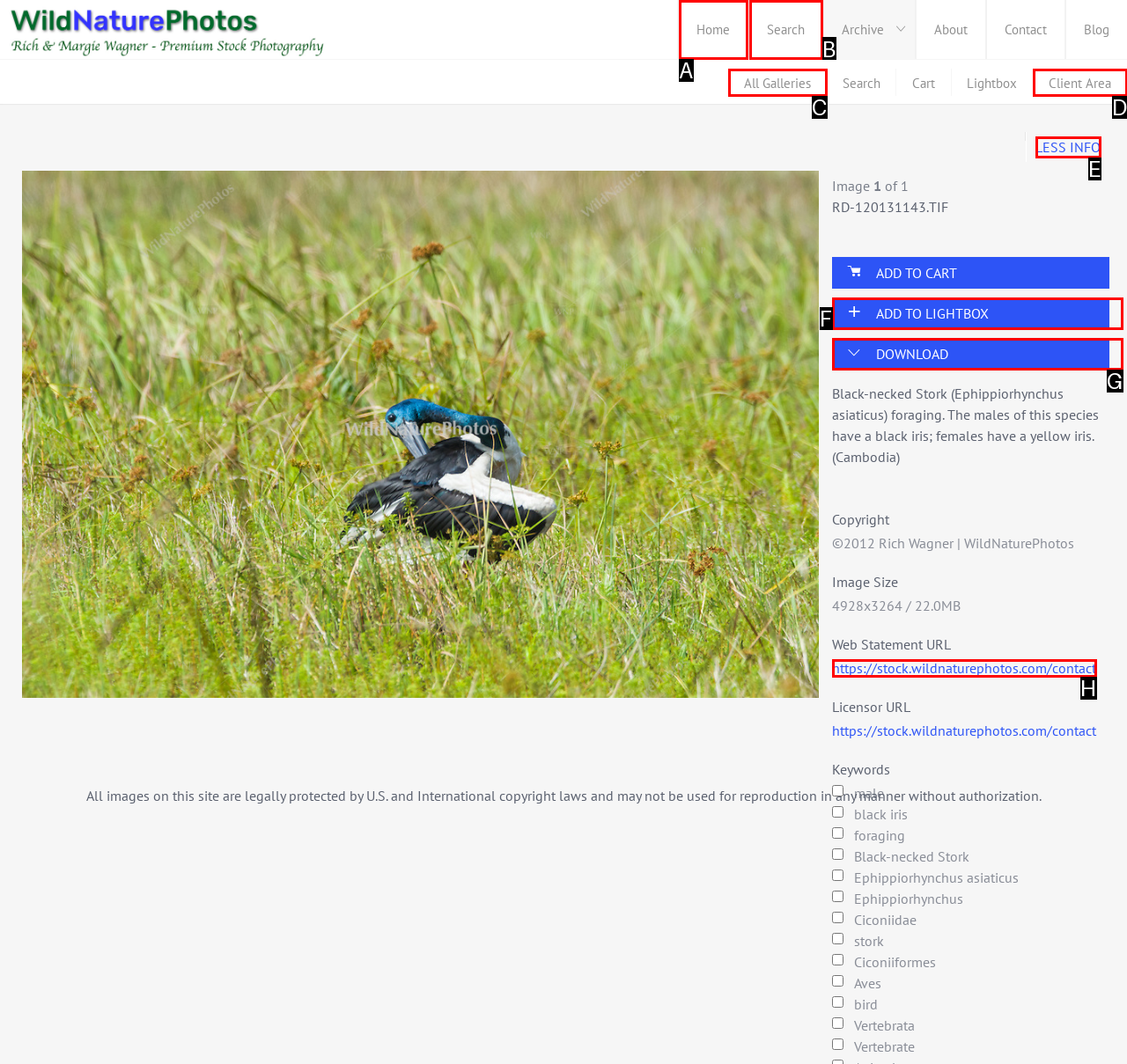Identify the letter of the option that should be selected to accomplish the following task: Search for images. Provide the letter directly.

B